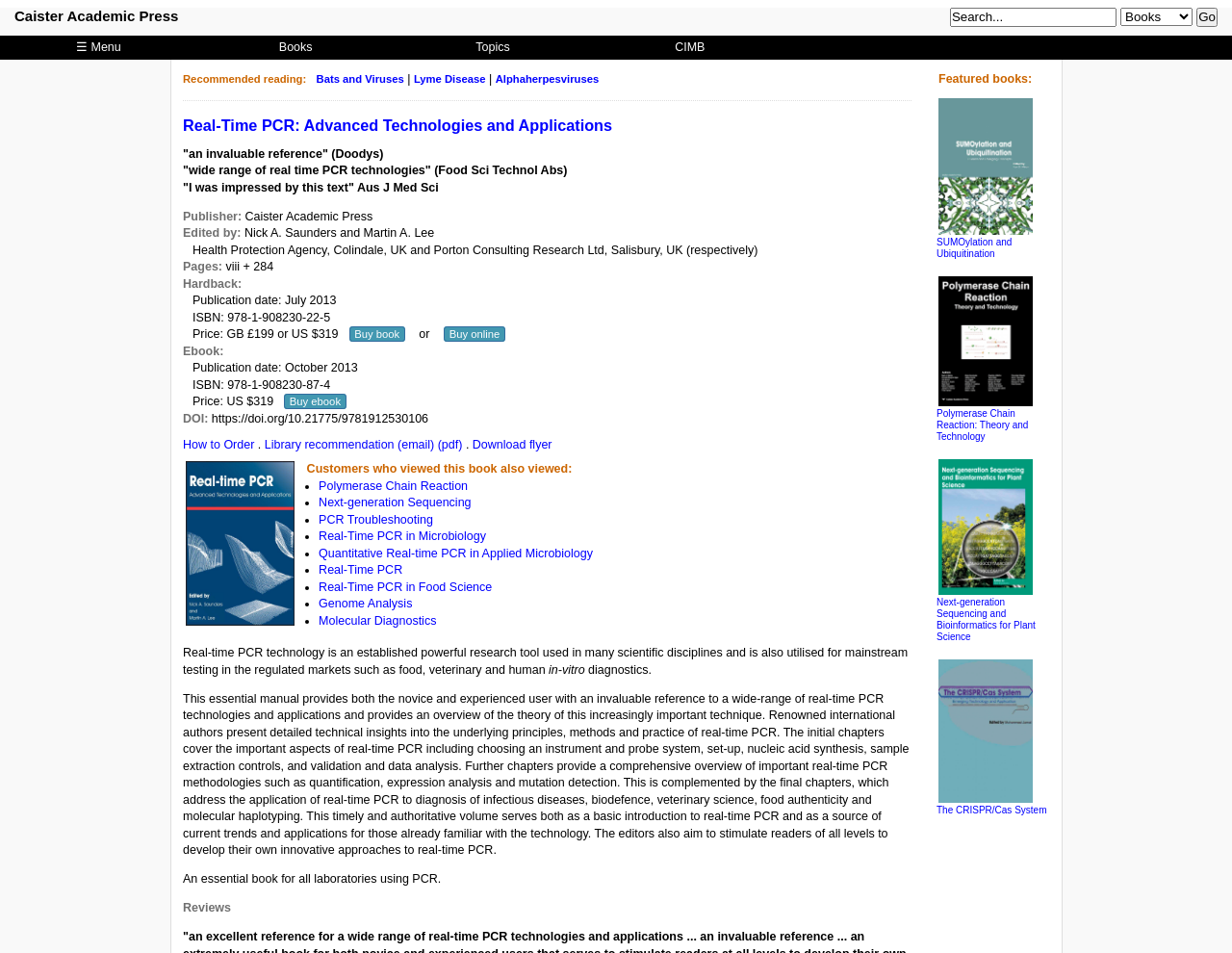For the given element description The CRISPR/Cas System, determine the bounding box coordinates of the UI element. The coordinates should follow the format (top-left x, top-left y, bottom-right x, bottom-right y) and be within the range of 0 to 1.

[0.76, 0.844, 0.852, 0.856]